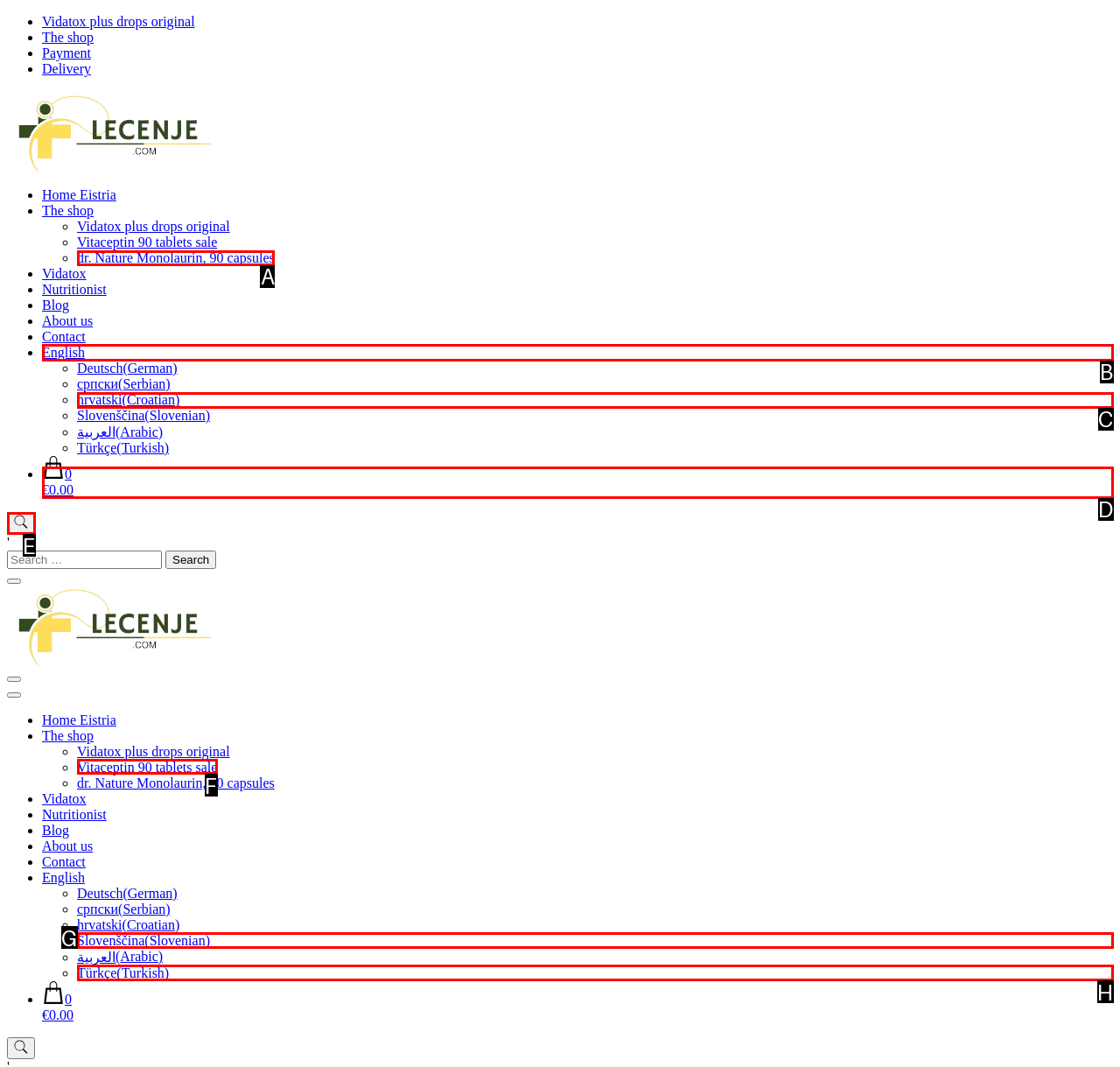Select the letter of the option that should be clicked to achieve the specified task: Select 'English' language. Respond with just the letter.

B